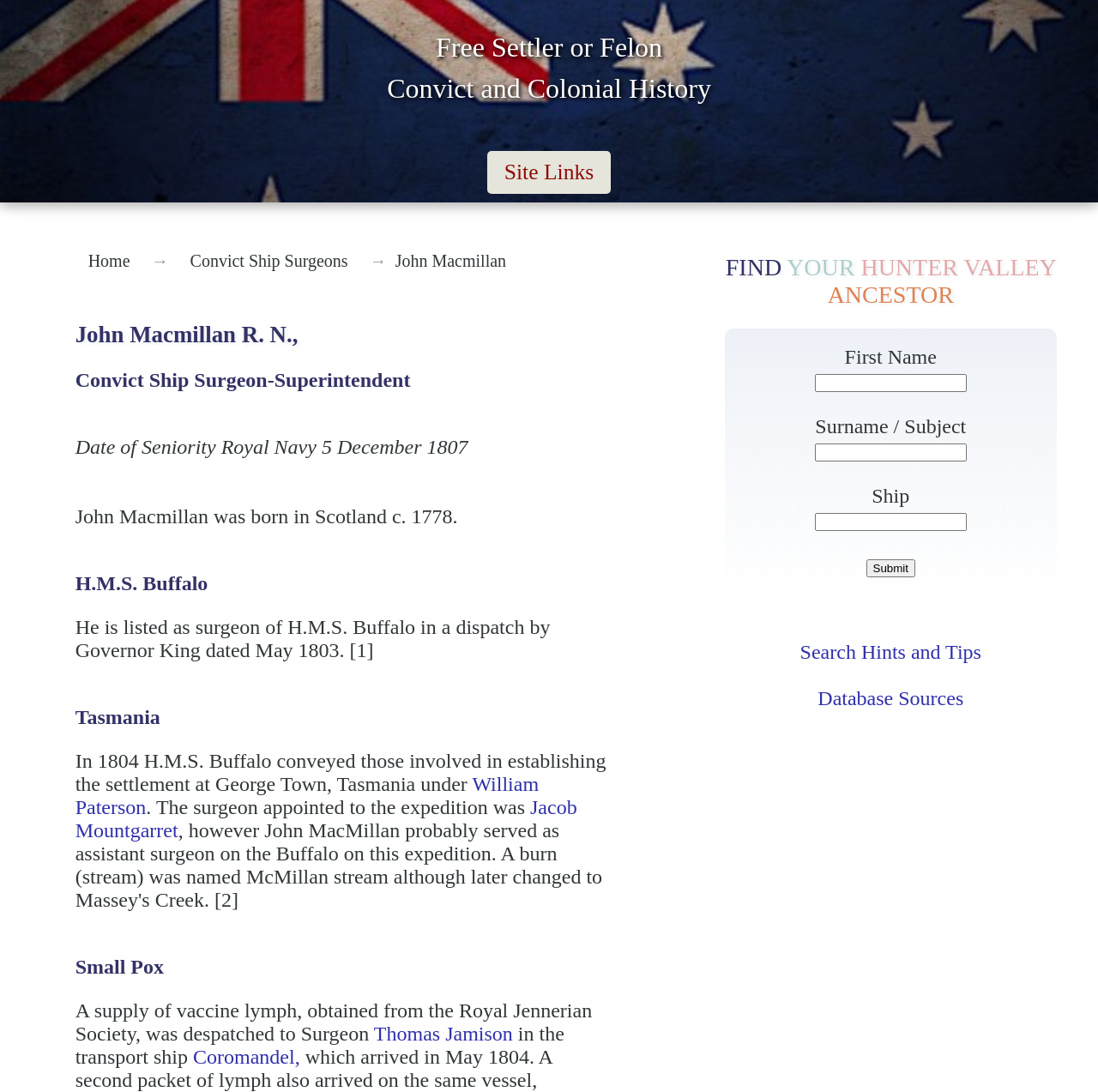What is the relationship between John Macmillan and H.M.S. Buffalo?
Answer the question with detailed information derived from the image.

I found the answer by looking at the heading 'H.M.S. Buffalo' and the StaticText 'He is listed as surgeon of H.M.S. Buffalo in a dispatch by Governor King dated May 1803.' which suggests that John Macmillan was the surgeon on H.M.S. Buffalo.